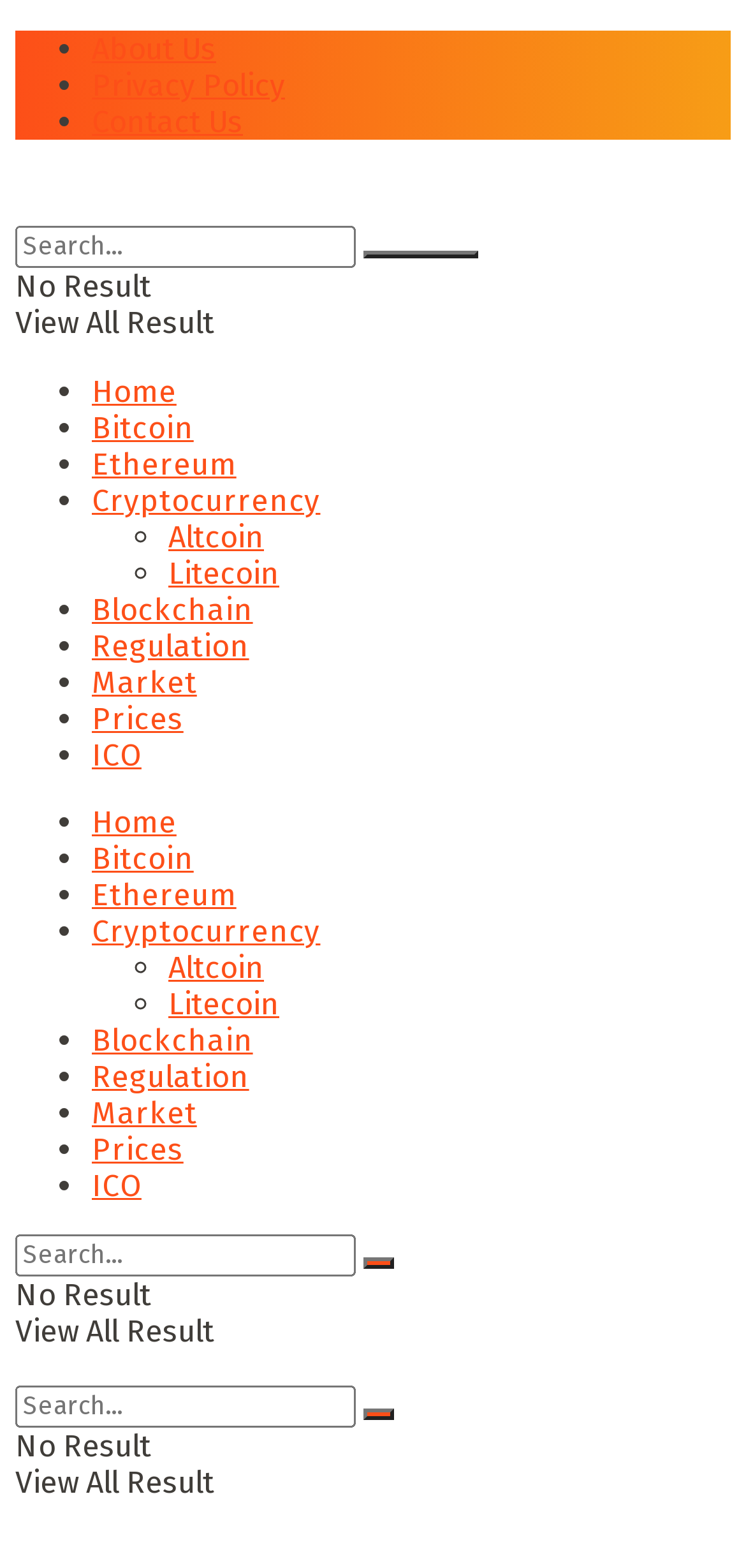Find the bounding box coordinates for the UI element whose description is: "ICO". The coordinates should be four float numbers between 0 and 1, in the format [left, top, right, bottom].

[0.123, 0.745, 0.19, 0.768]